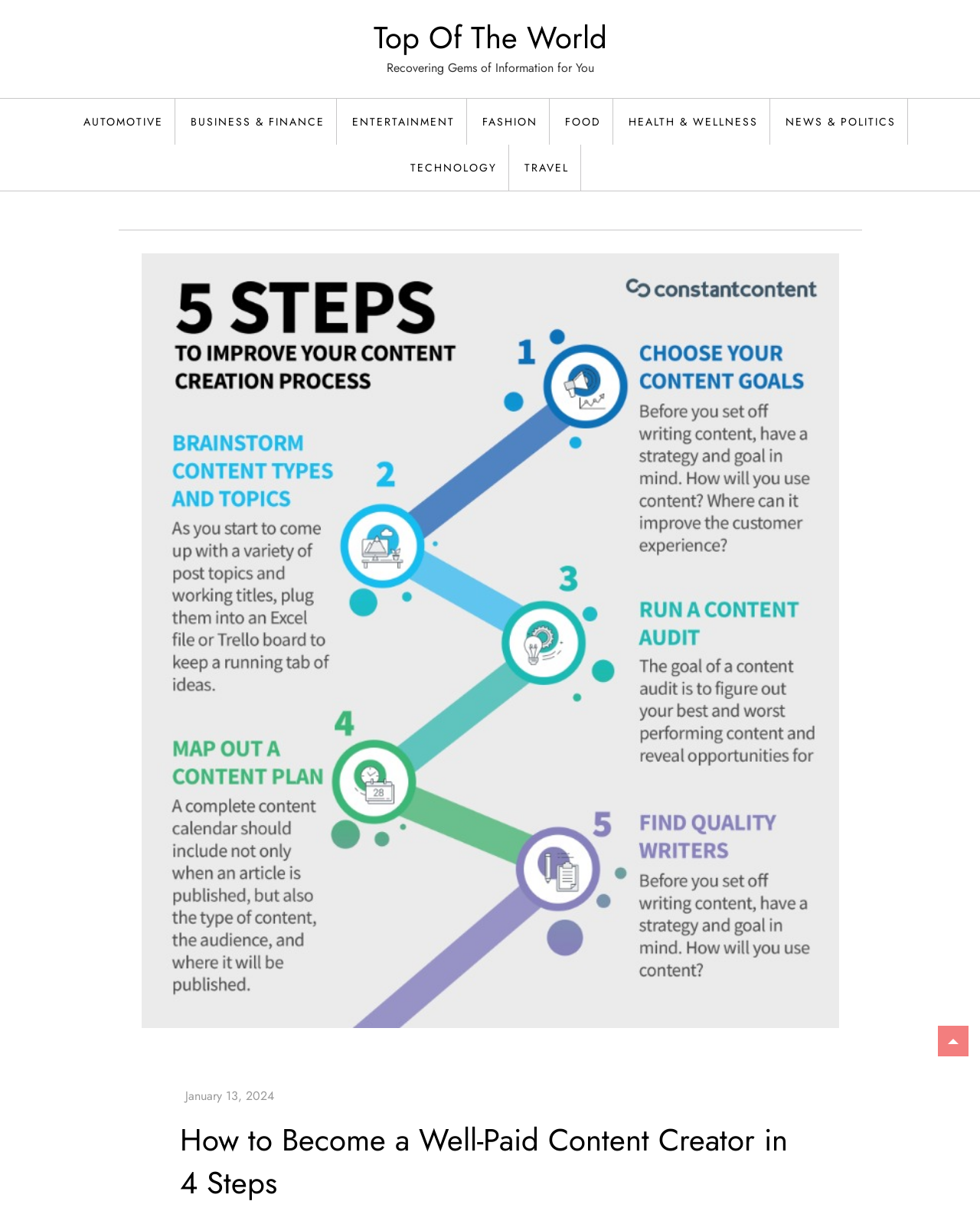Identify and provide the main heading of the webpage.

How to Become a Well-Paid Content Creator in 4 Steps